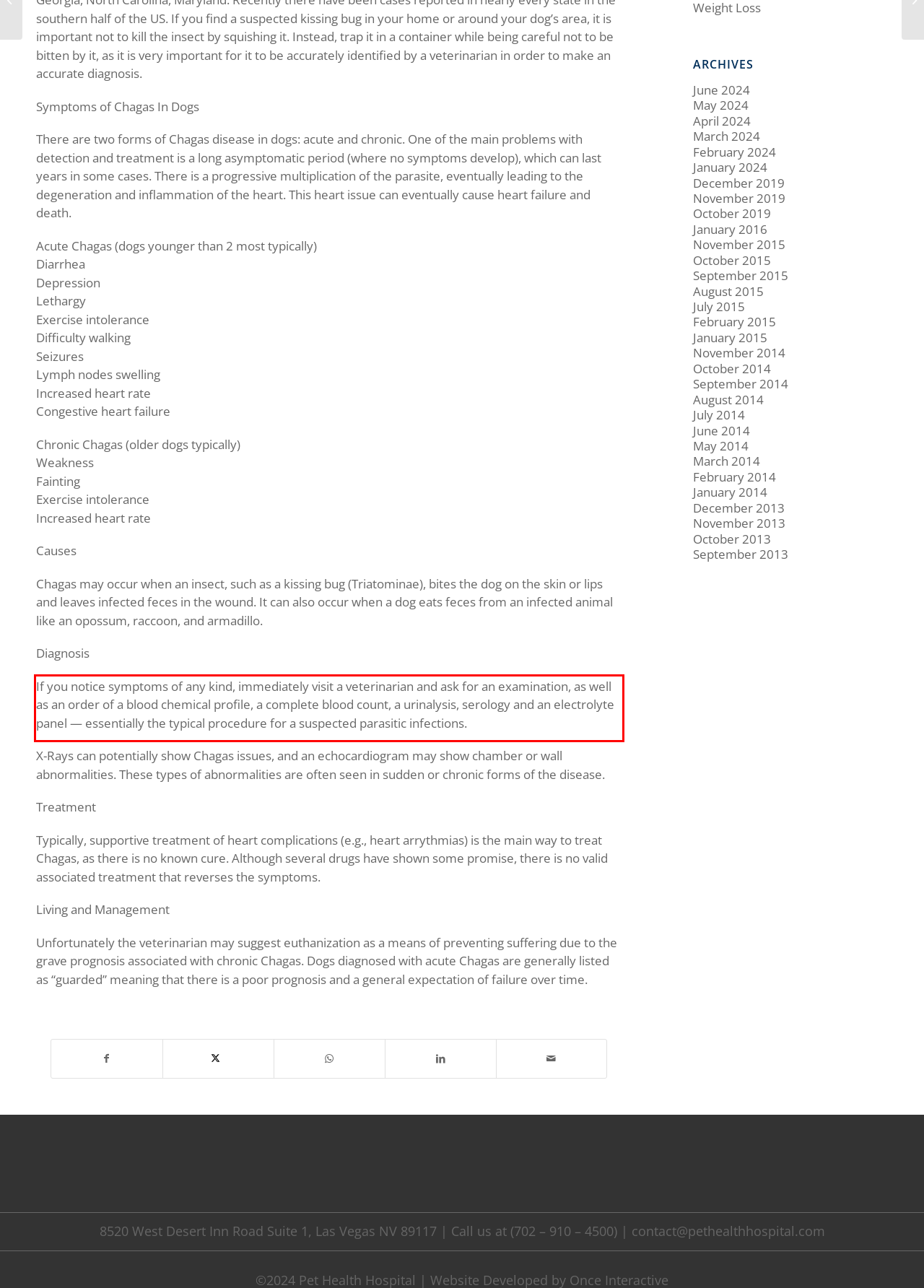Given a screenshot of a webpage, identify the red bounding box and perform OCR to recognize the text within that box.

If you notice symptoms of any kind, immediately visit a veterinarian and ask for an examination, as well as an order of a blood chemical profile, a complete blood count, a urinalysis, serology and an electrolyte panel — essentially the typical procedure for a suspected parasitic infections.